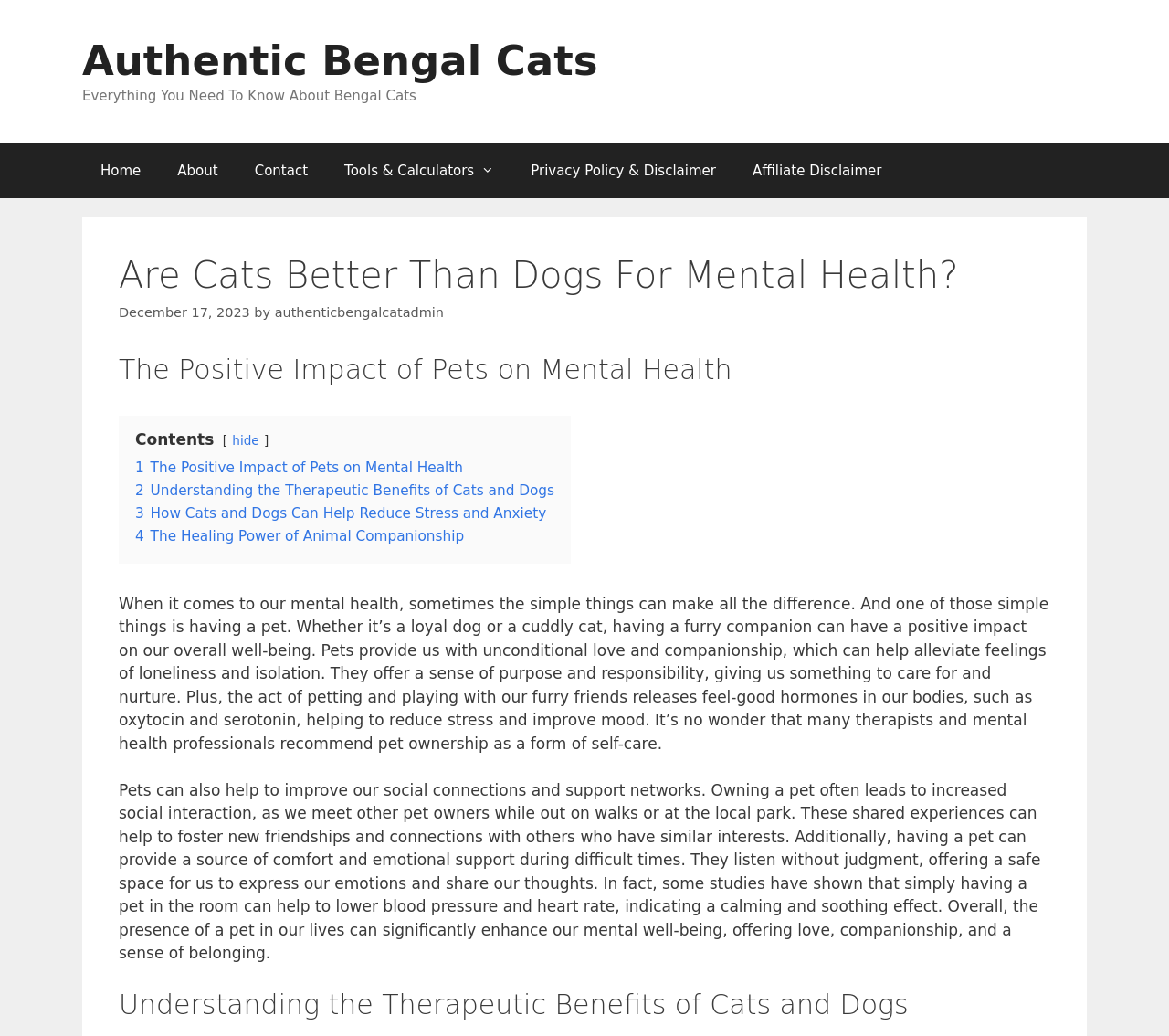What is the topic of this webpage?
Answer the question with detailed information derived from the image.

Based on the content of the webpage, it appears to be discussing the positive impact of pets on mental health, including the benefits of having a pet, the therapeutic effects of cats and dogs, and how they can help reduce stress and anxiety.